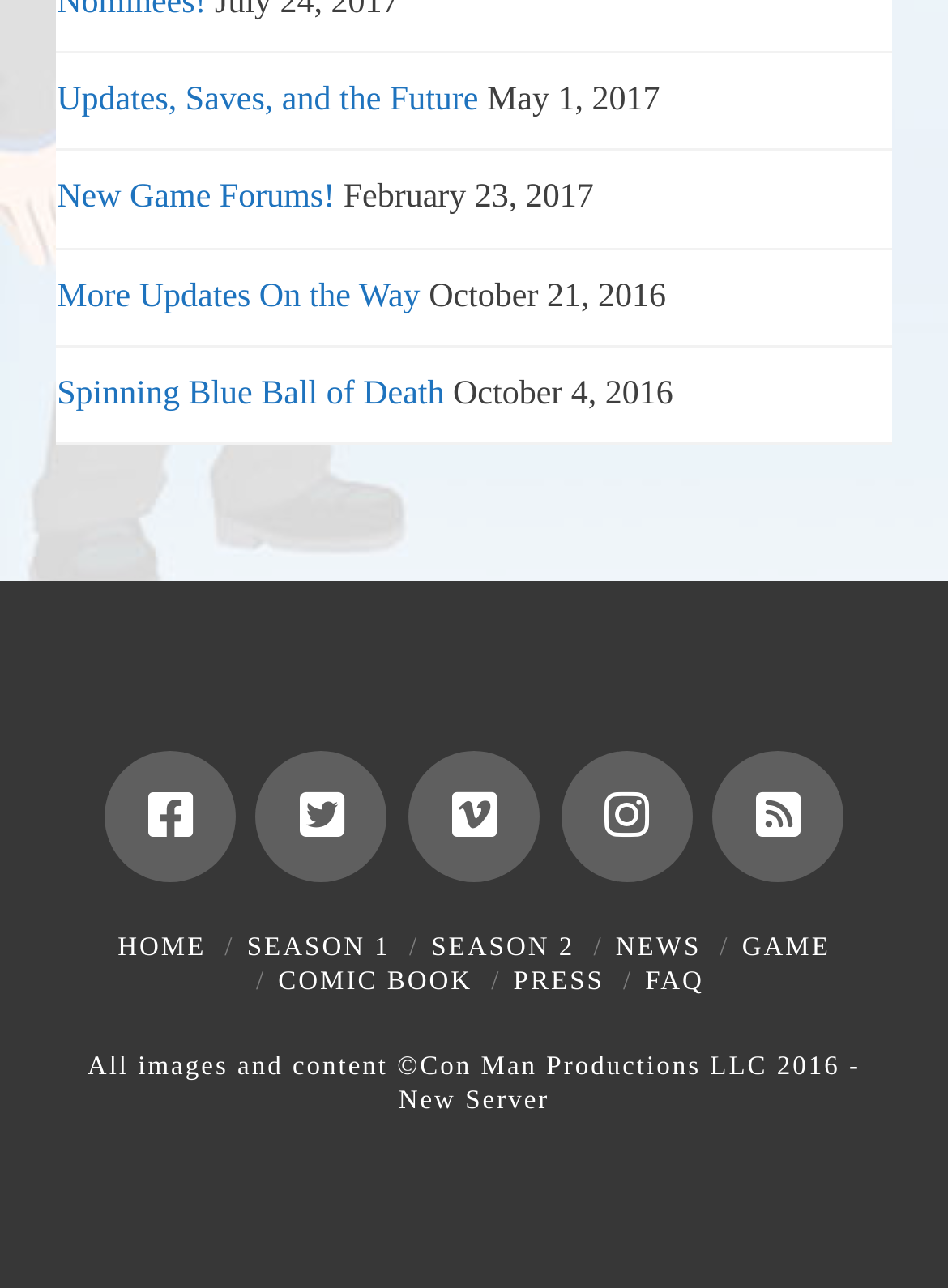Could you highlight the region that needs to be clicked to execute the instruction: "Go to Facebook page"?

[0.11, 0.583, 0.248, 0.685]